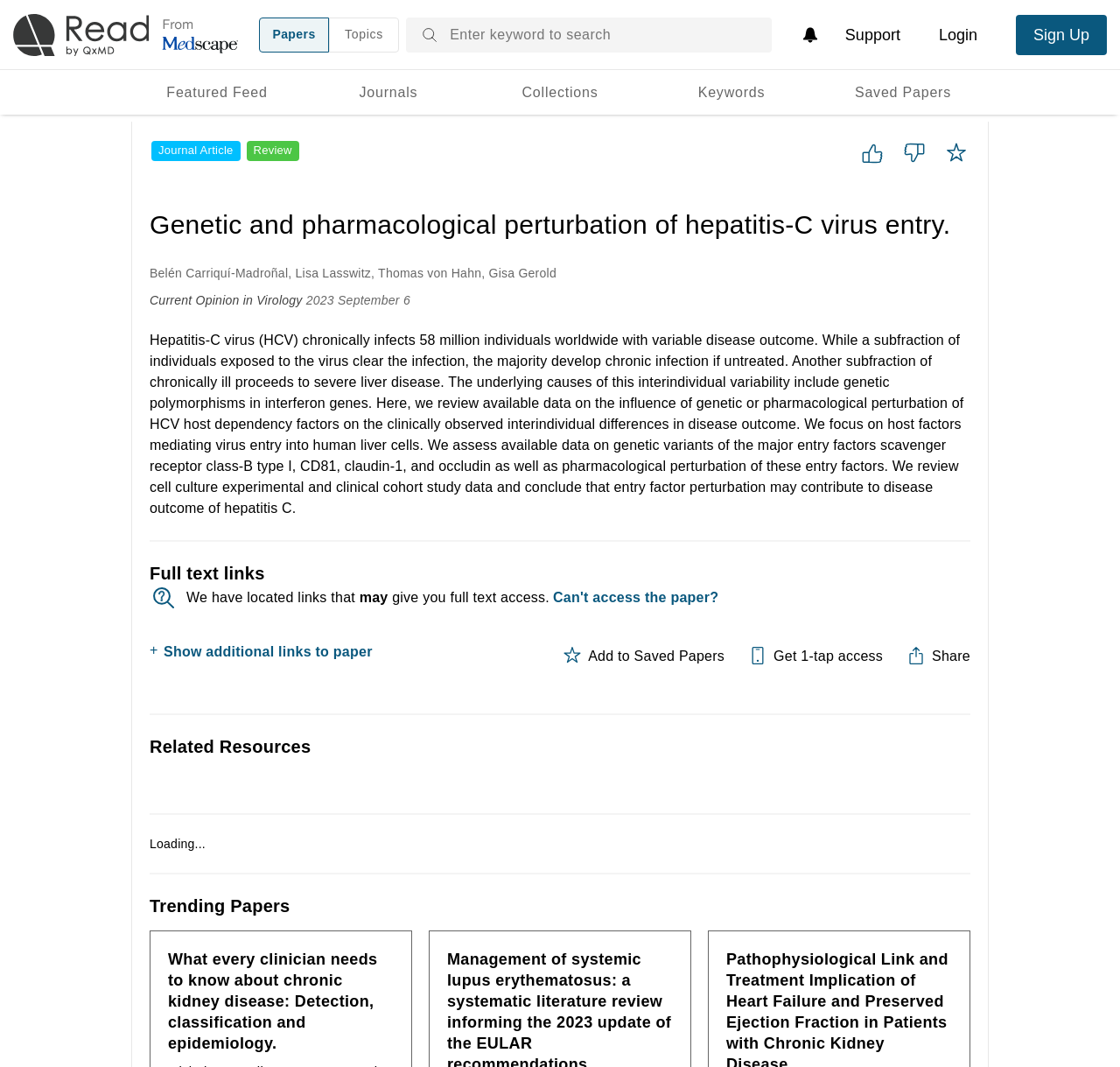Identify and extract the main heading from the webpage.

Genetic and pharmacological perturbation of hepatitis-C virus entry.